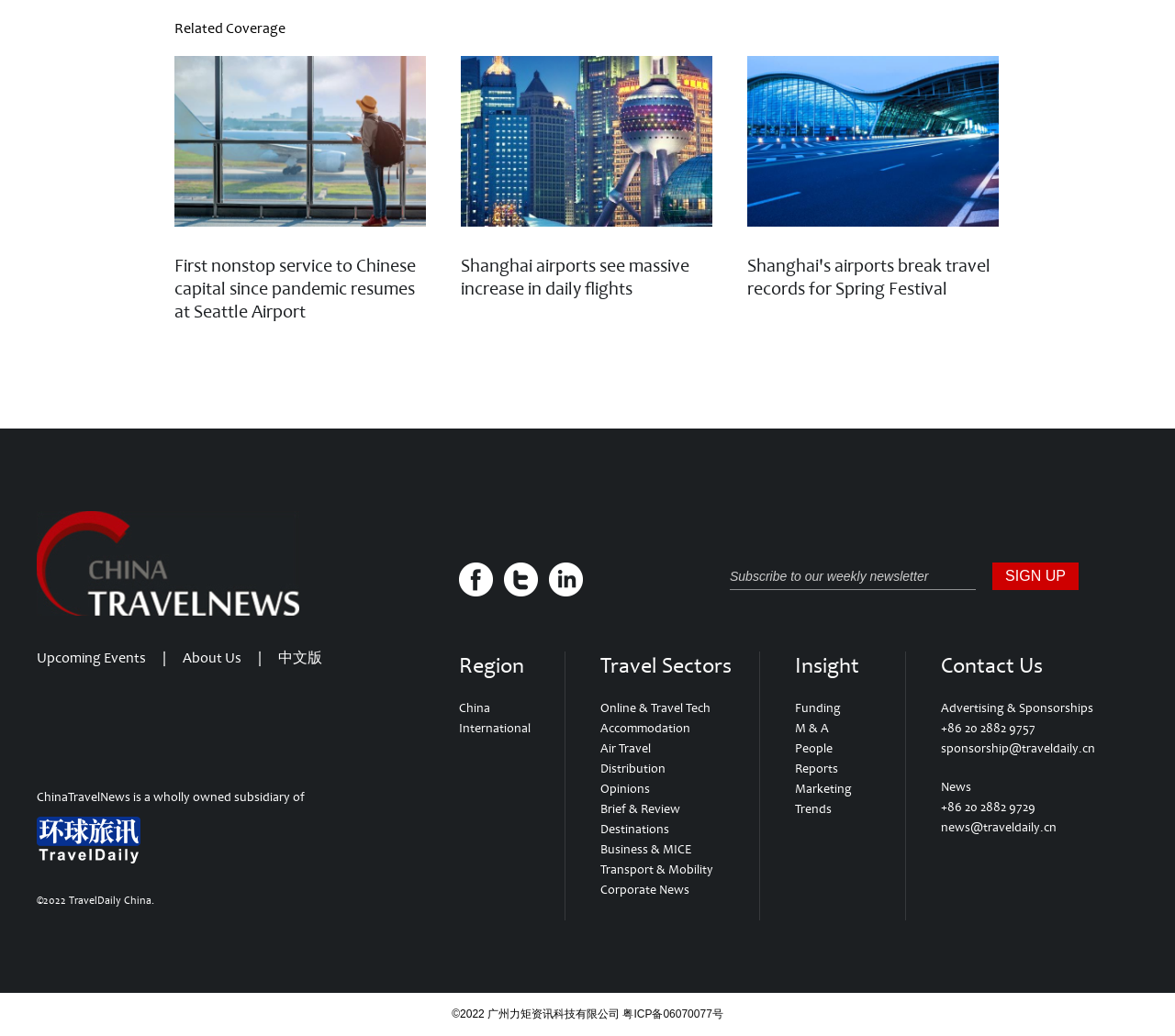Please find the bounding box for the UI component described as follows: "Upcoming Events".

[0.031, 0.626, 0.124, 0.644]